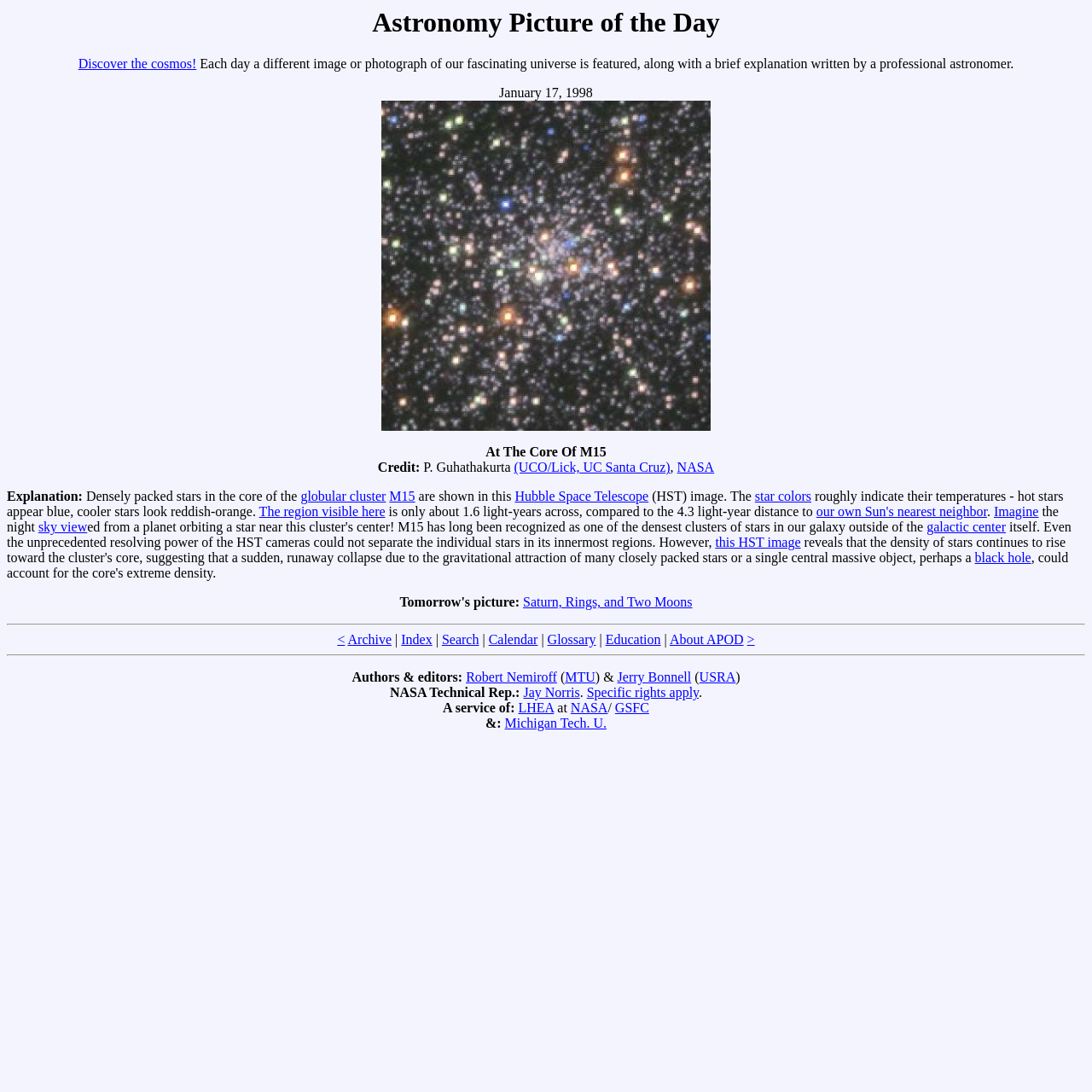Determine the bounding box coordinates of the region that needs to be clicked to achieve the task: "Go to home page".

None